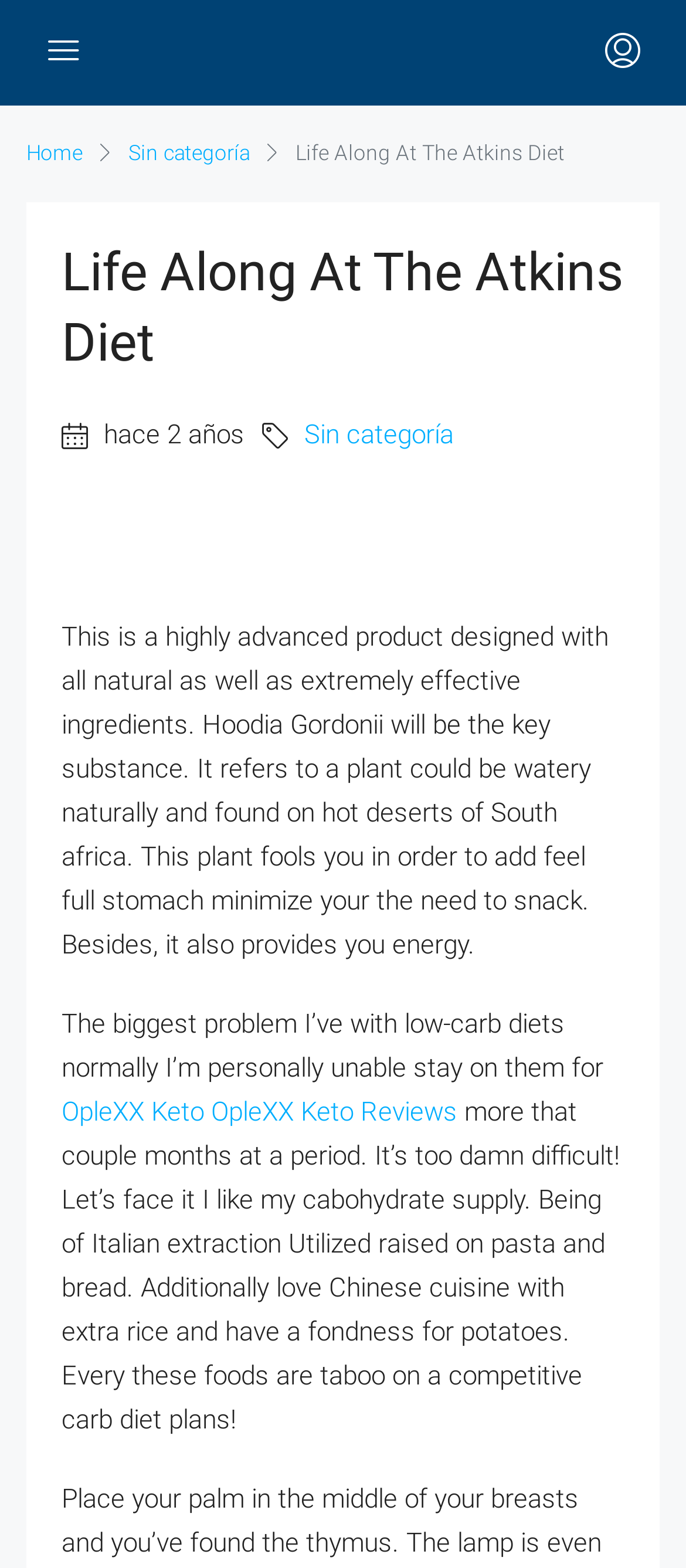What is the name of the diet mentioned?
Answer the question with a thorough and detailed explanation.

The name of the diet mentioned is Atkins Diet, which is inferred from the title 'Life Along At The Atkins Diet' on the webpage.